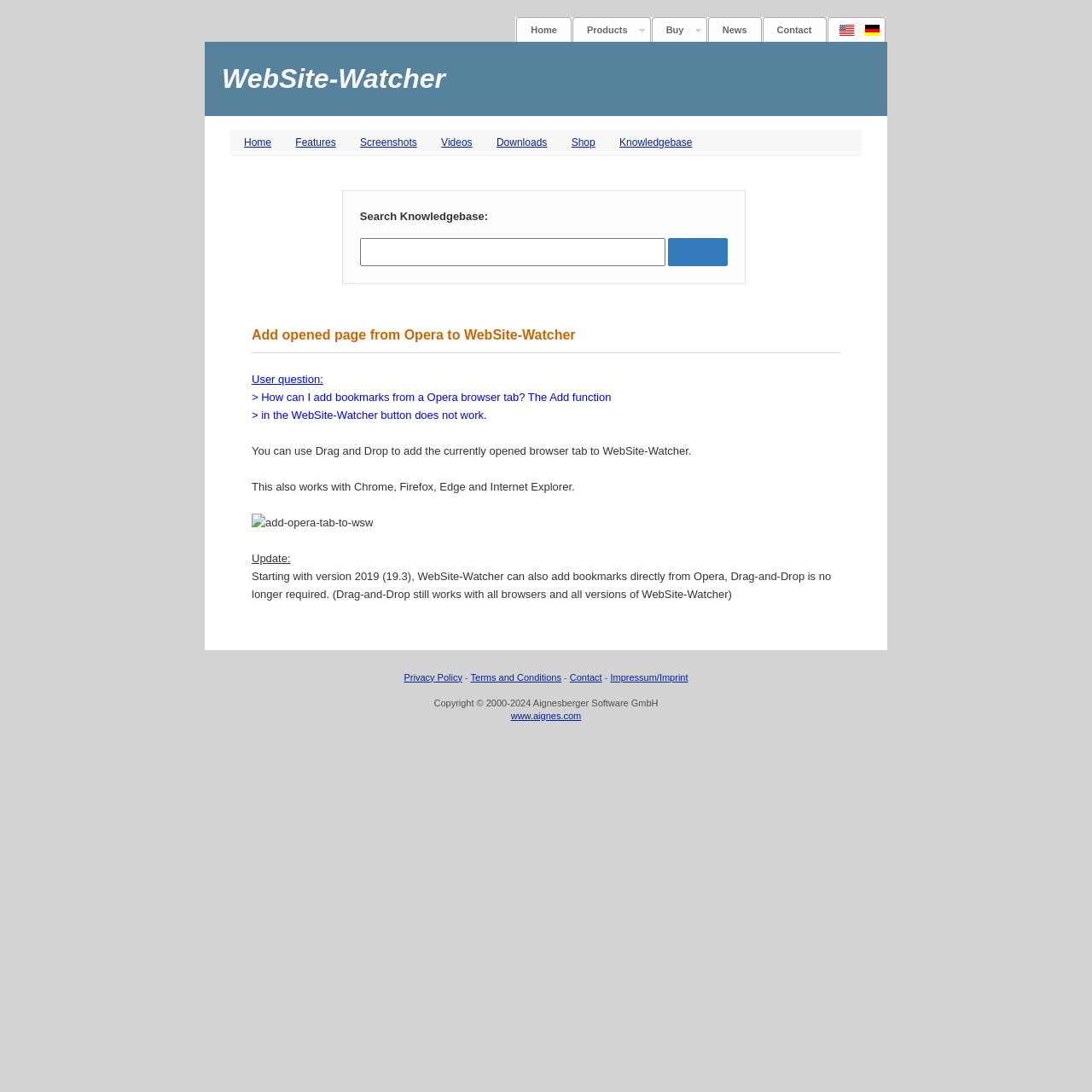Refer to the image and provide an in-depth answer to the question:
What is the version of WebSite-Watcher that can add bookmarks directly from Opera?

I found the answer by reading the static text element that describes the update to WebSite-Watcher, which mentions that starting with version 2019 (19.3), WebSite-Watcher can add bookmarks directly from Opera.